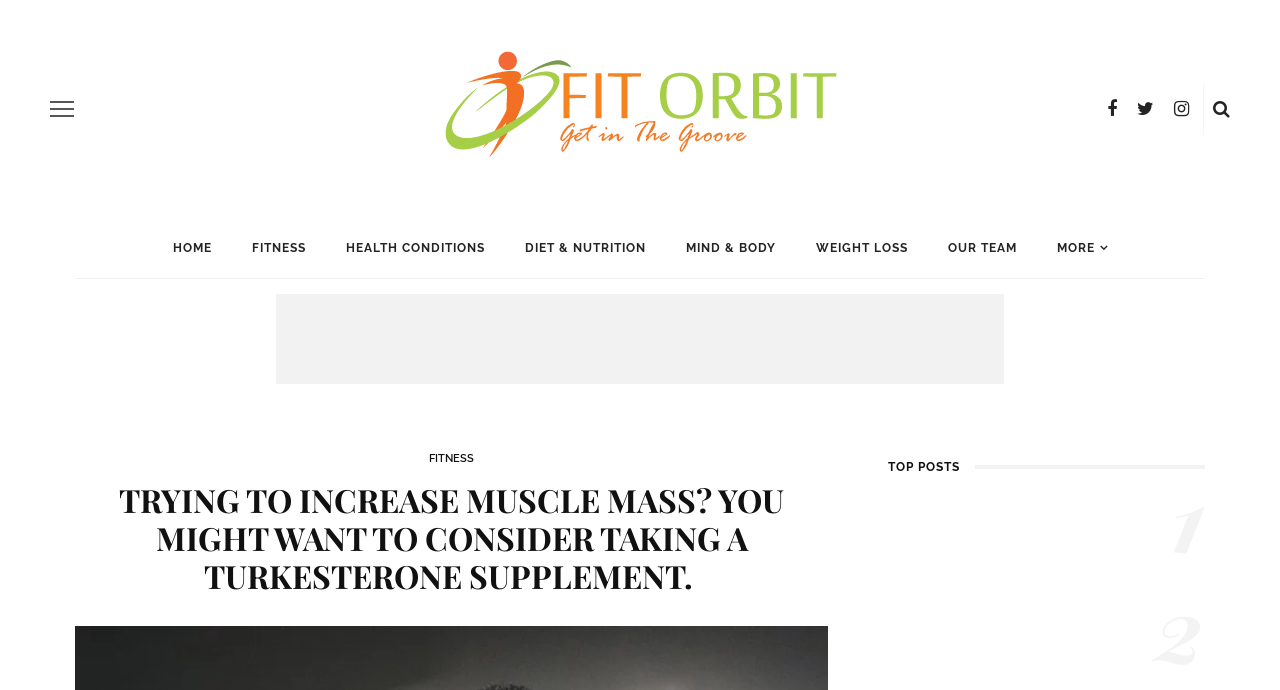What is the purpose of the icons at the top right corner?
Please give a detailed and thorough answer to the question, covering all relevant points.

The icons at the top right corner, including '', '', '', and '', are likely social media links, allowing users to share content or connect with the website on various social media platforms.